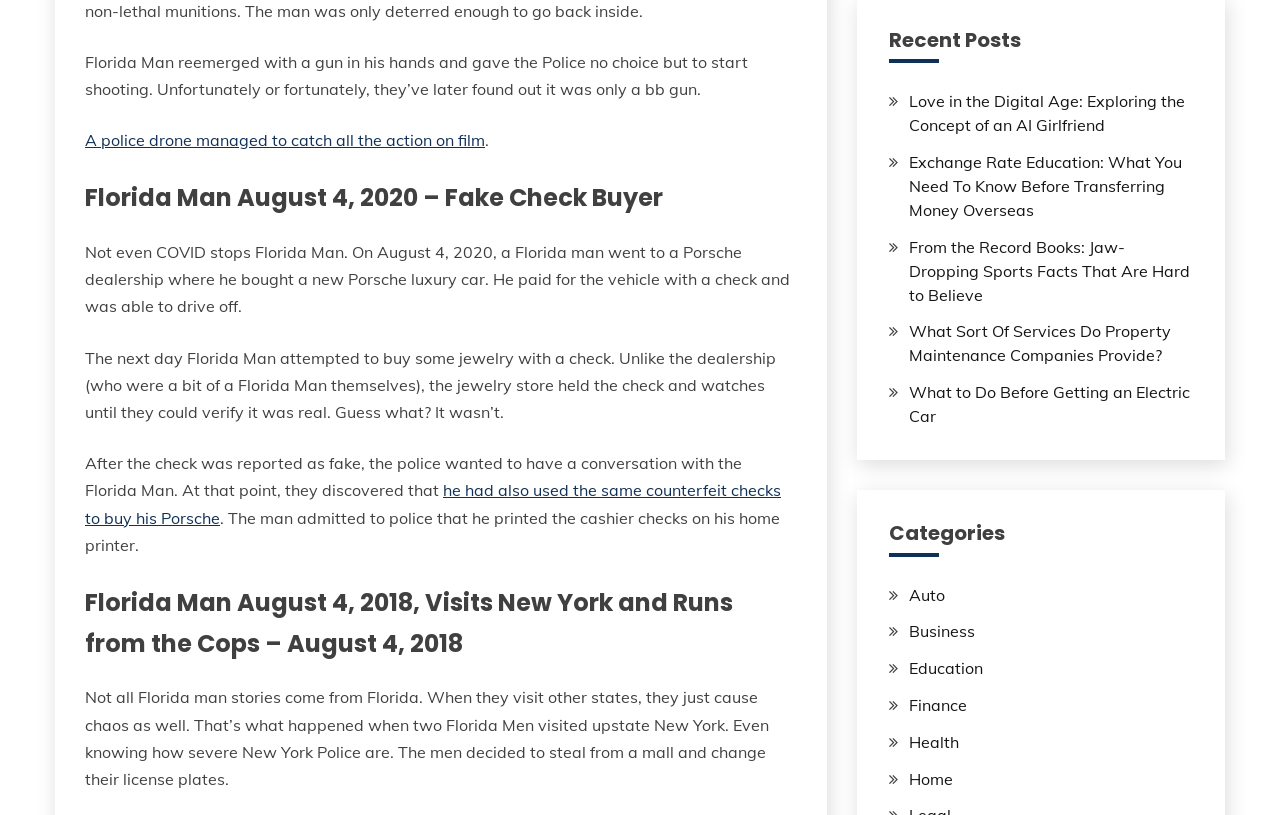What is the topic of the first story?
Use the information from the screenshot to give a comprehensive response to the question.

The first story on the webpage is about a Florida Man who reemerged with a gun in his hands and gave the police no choice but to start shooting. The story is titled 'Florida Man August 4, 2020 – Fake Check Buyer'.